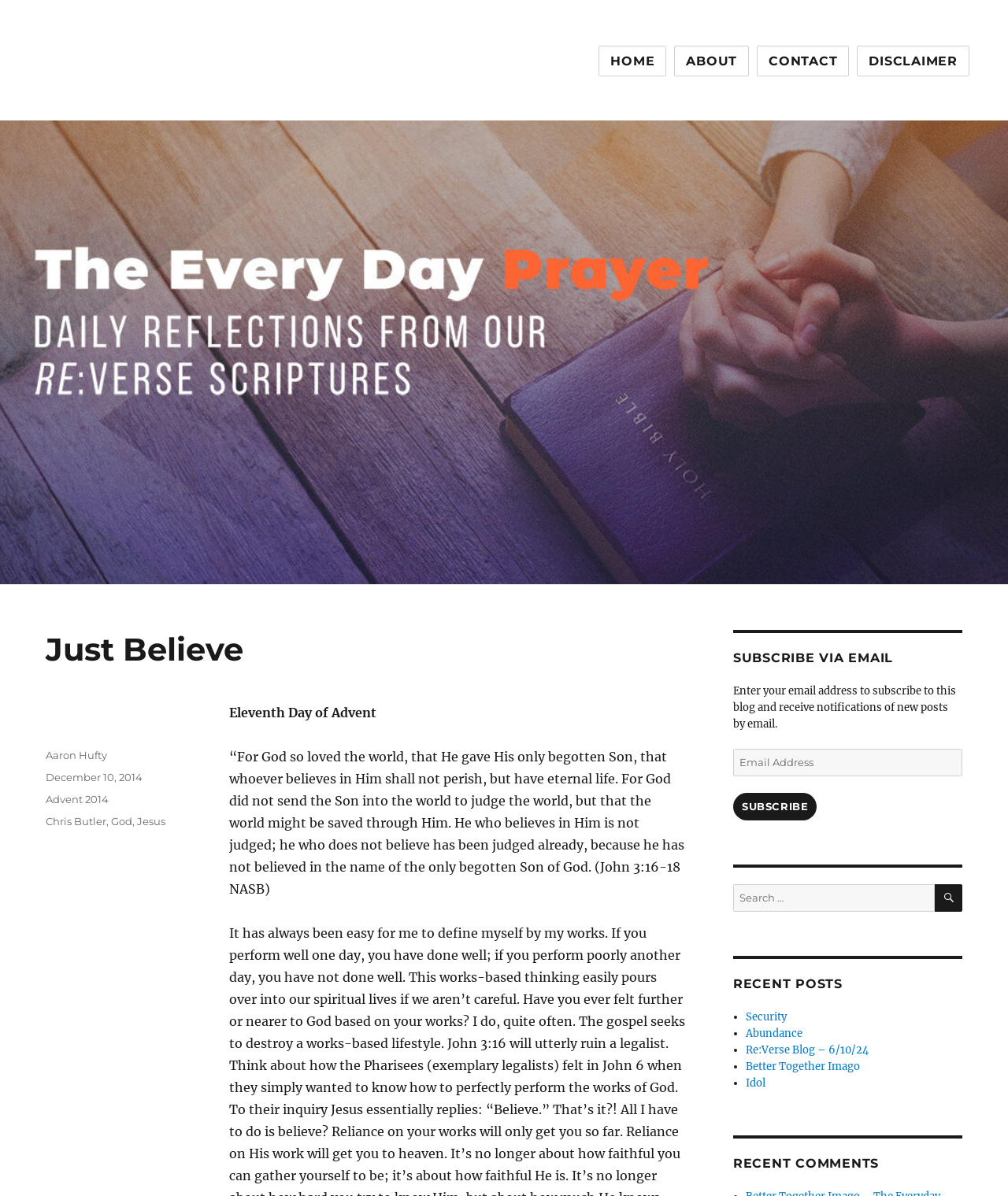Please specify the bounding box coordinates of the region to click in order to perform the following instruction: "View the 'RECENT POSTS'".

[0.727, 0.816, 0.955, 0.829]